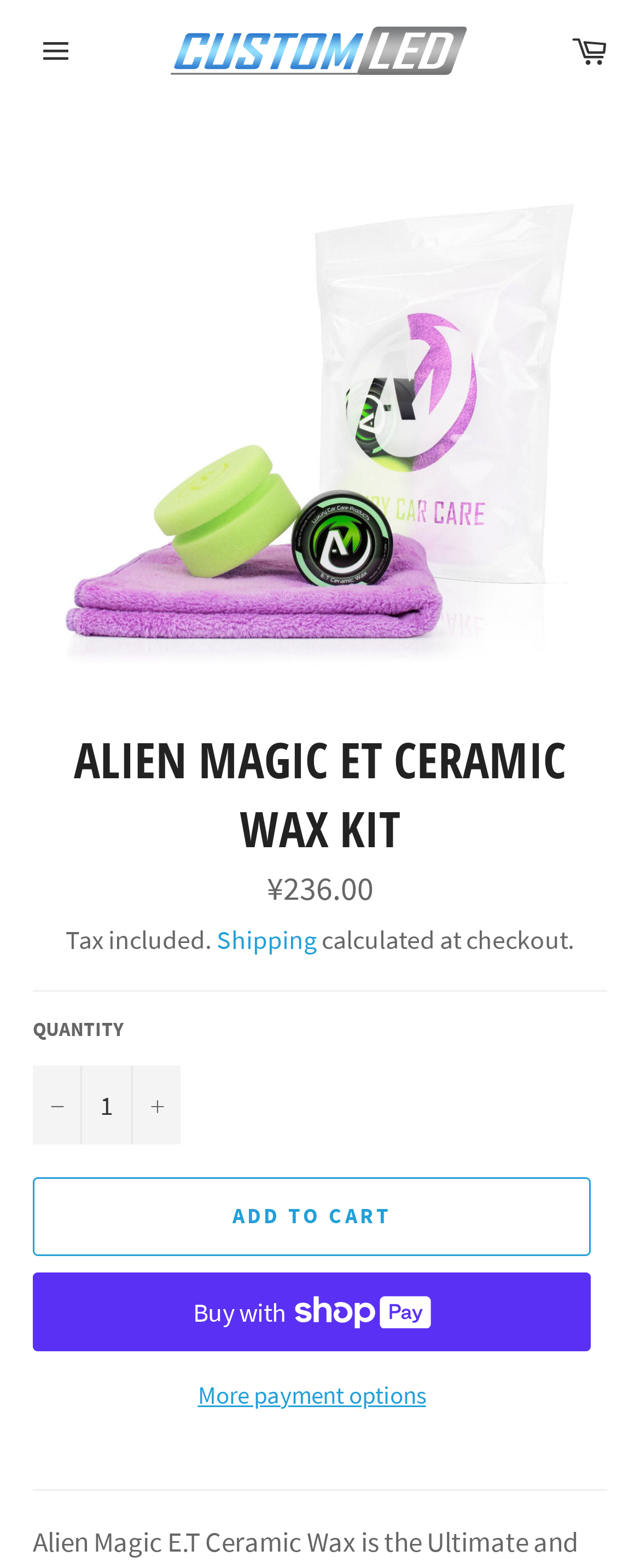Locate the bounding box coordinates of the segment that needs to be clicked to meet this instruction: "Increase item quantity by one".

[0.205, 0.679, 0.282, 0.73]